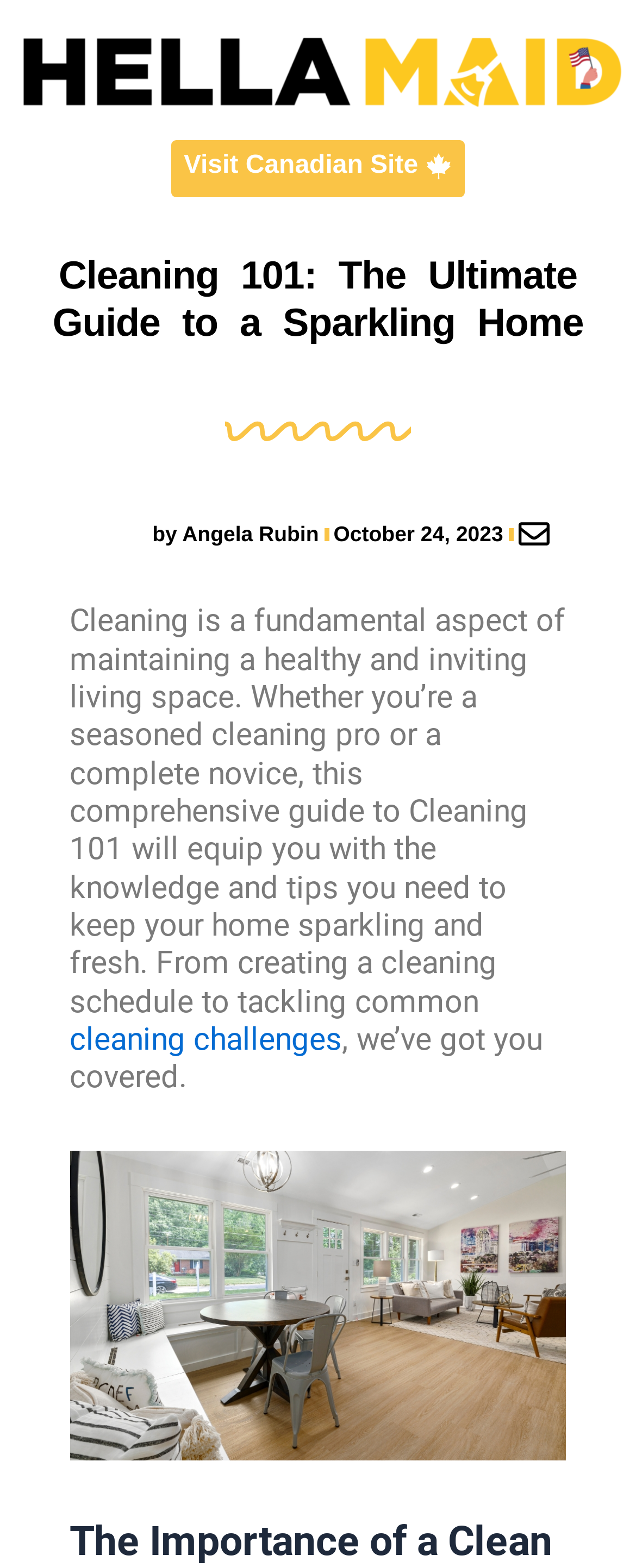Respond with a single word or phrase to the following question:
What is the date of the article?

October 24, 2023